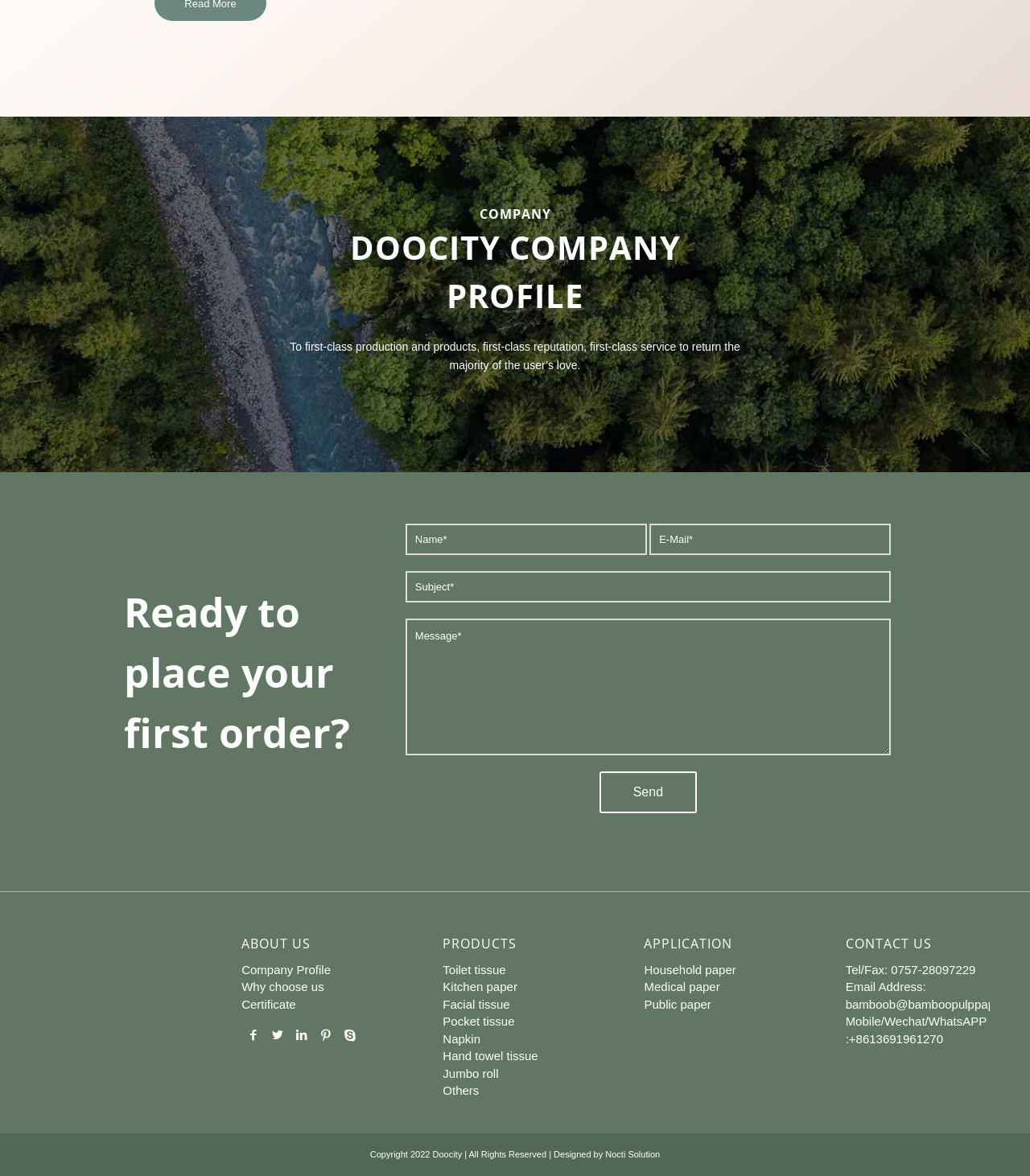Please identify the bounding box coordinates of the area that needs to be clicked to follow this instruction: "Click the 'Company Profile' link".

[0.234, 0.819, 0.321, 0.83]